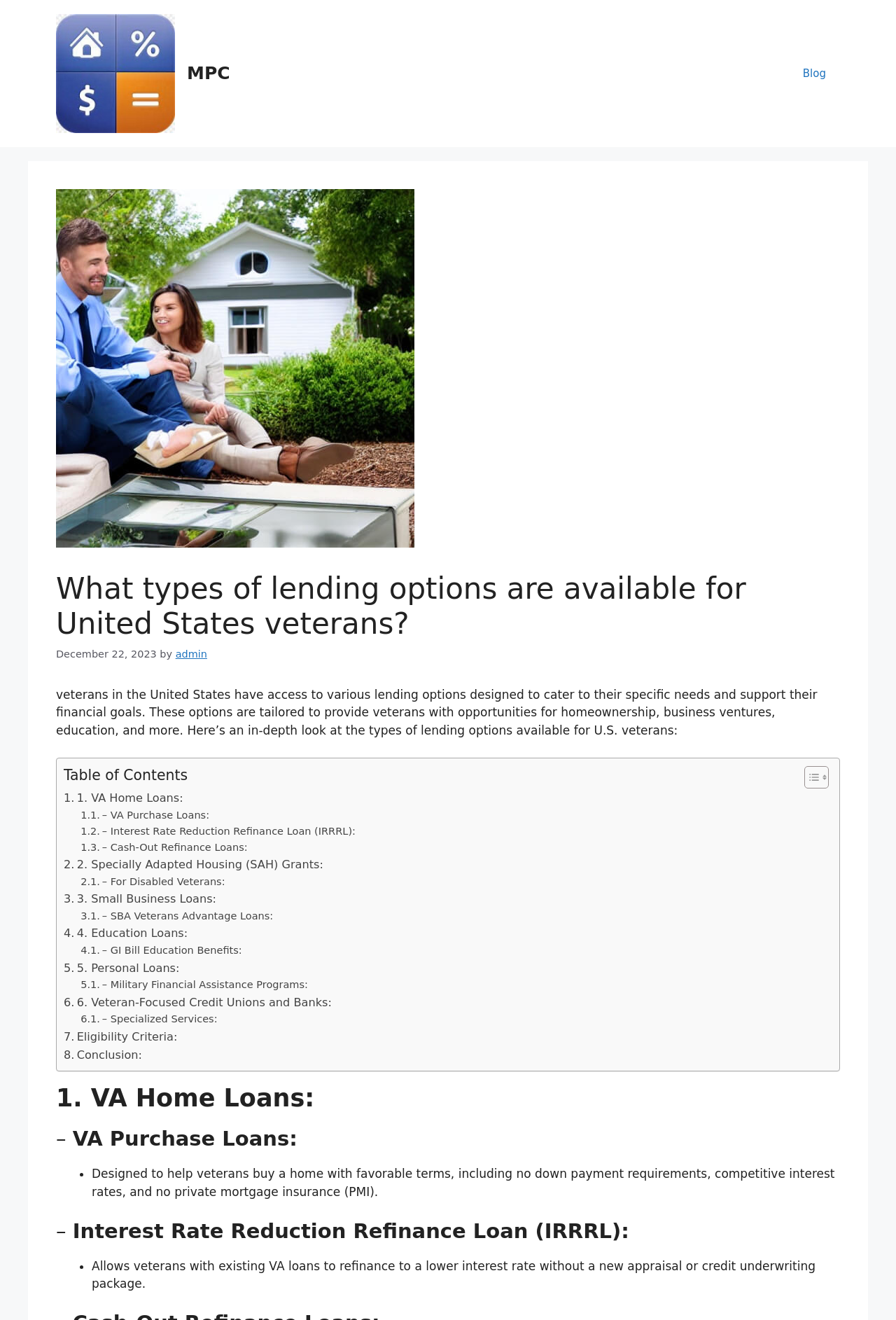Please identify the bounding box coordinates of where to click in order to follow the instruction: "Click on the 'Blog' link".

[0.88, 0.04, 0.938, 0.072]